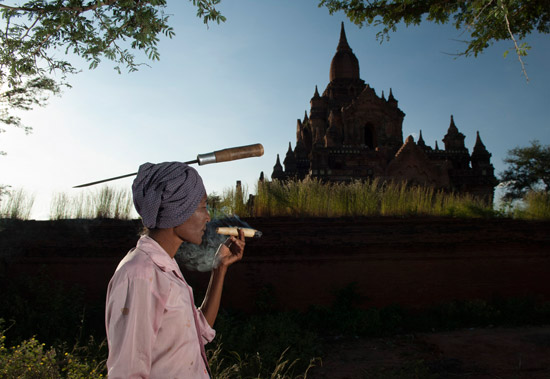What is the location of the temple in the backdrop?
Give a detailed explanation using the information visible in the image.

The caption states that the backdrop features the majestic silhouette of a temple in Myanmar, which implies that the temple is located in the country of Myanmar.